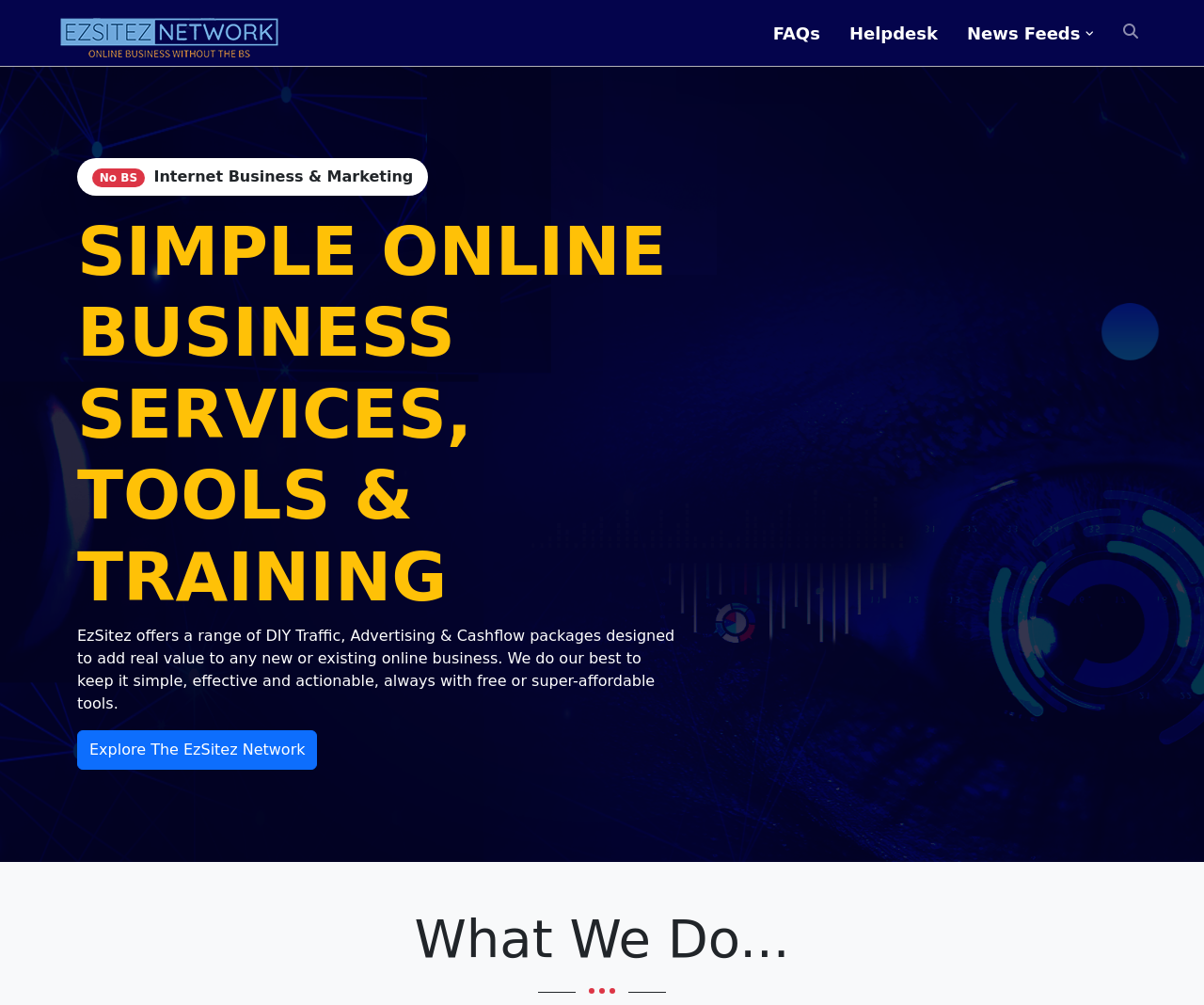Please locate and retrieve the main header text of the webpage.

SIMPLE ONLINE BUSINESS SERVICES, TOOLS & TRAINING